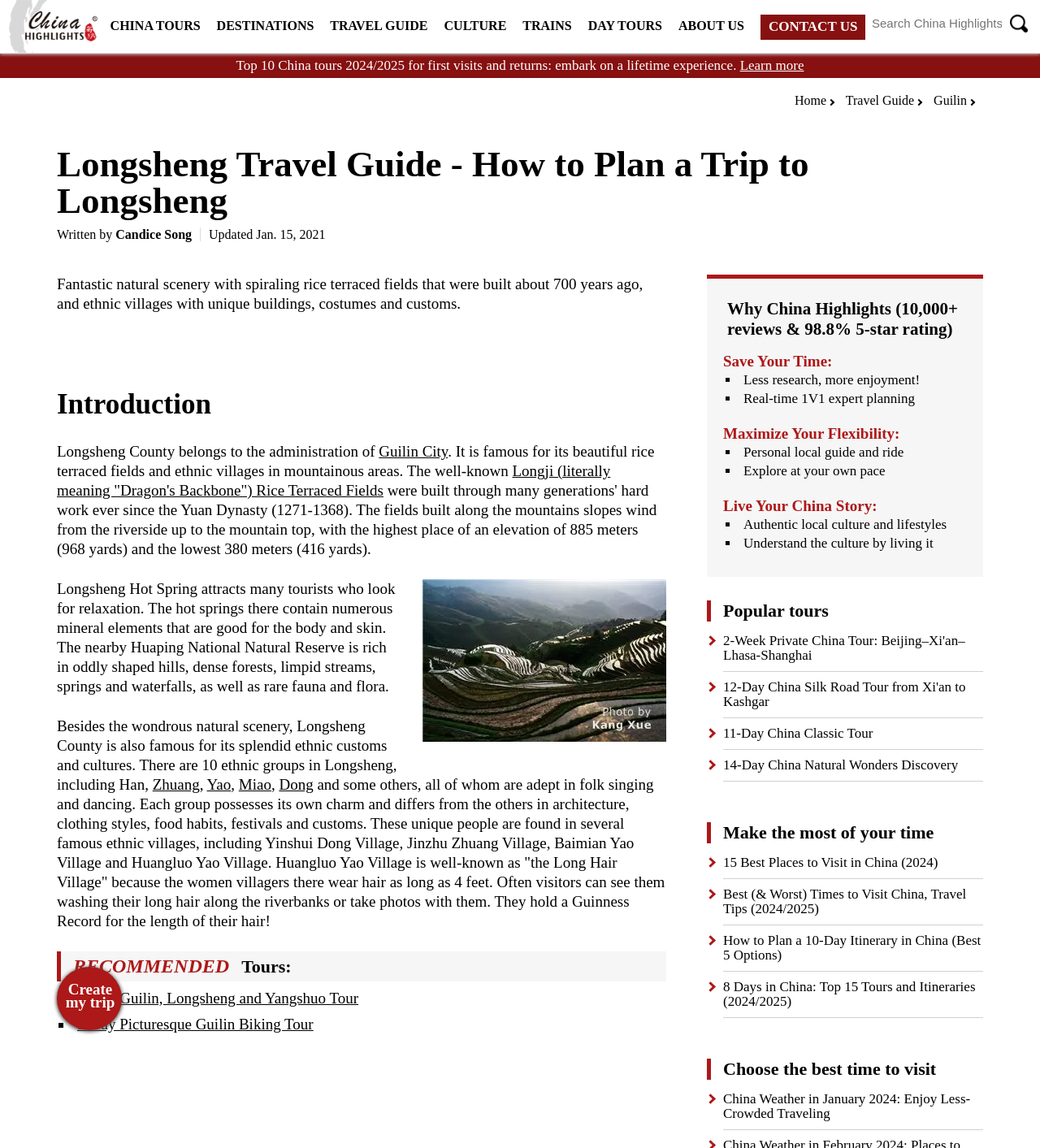Specify the bounding box coordinates of the region I need to click to perform the following instruction: "Create my trip". The coordinates must be four float numbers in the range of 0 to 1, i.e., [left, top, right, bottom].

[0.055, 0.842, 0.117, 0.897]